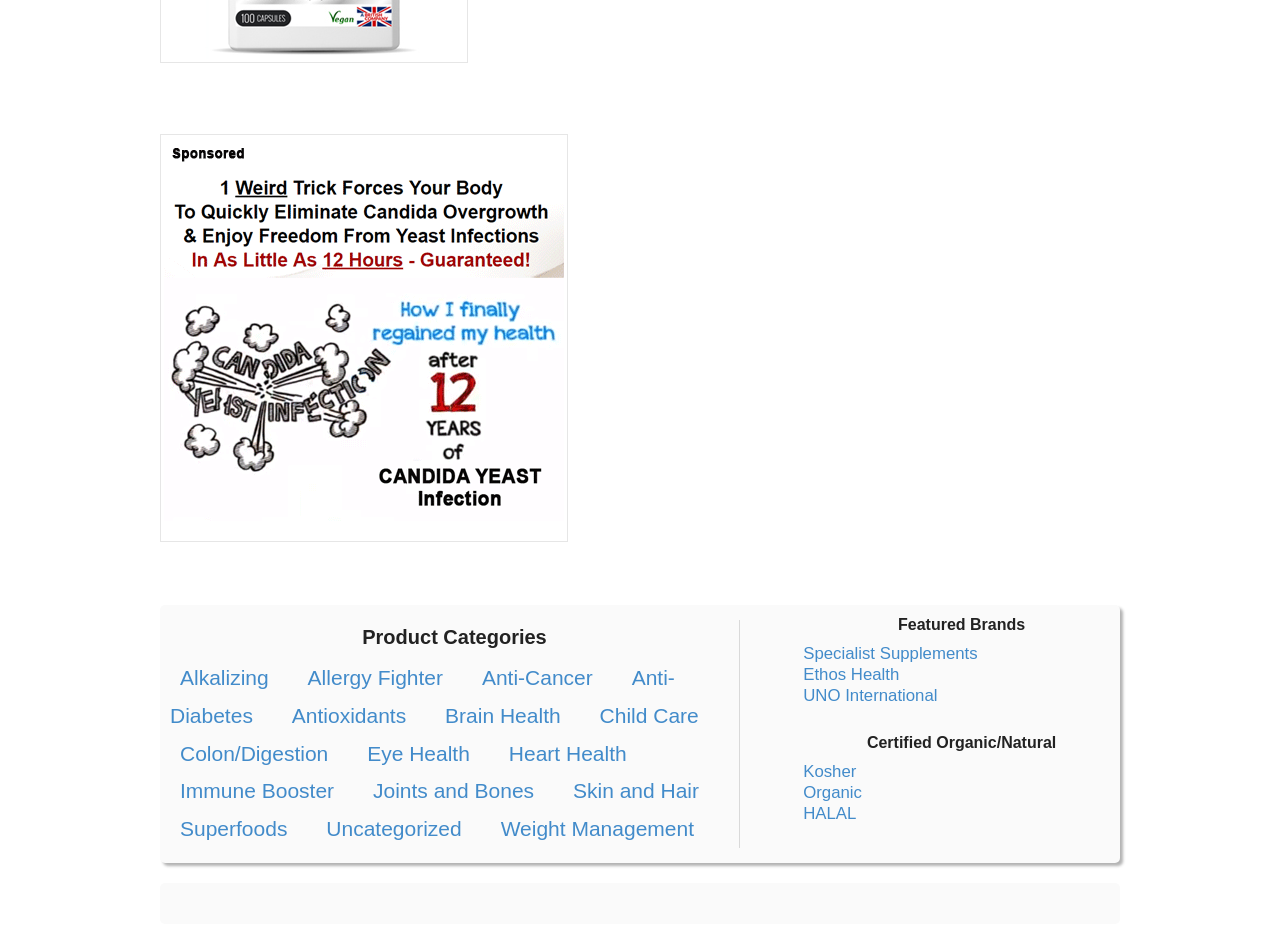Please find the bounding box coordinates of the element that must be clicked to perform the given instruction: "View Specialist Supplements". The coordinates should be four float numbers from 0 to 1, i.e., [left, top, right, bottom].

[0.628, 0.677, 0.764, 0.697]